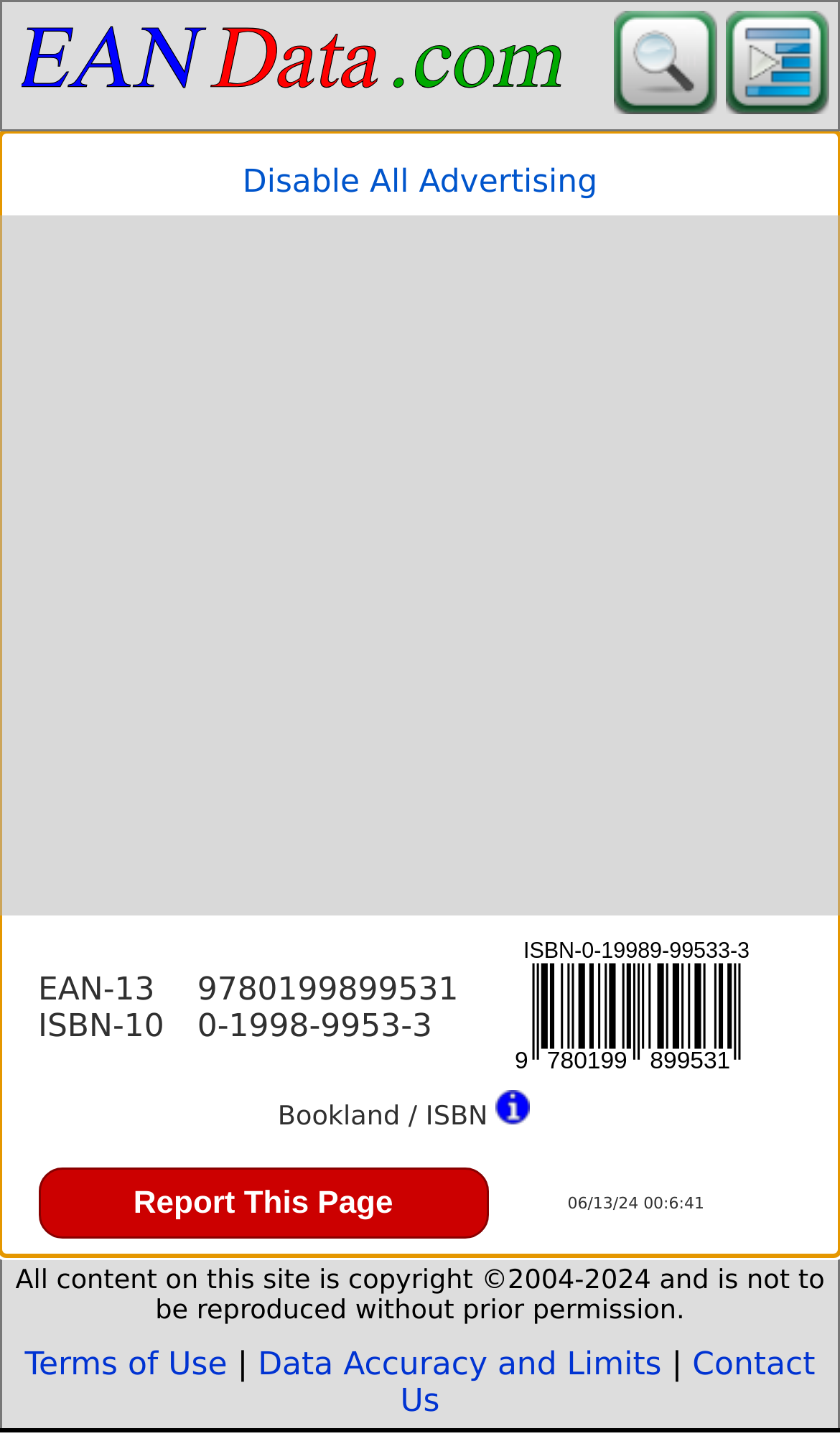Locate the bounding box coordinates of the area where you should click to accomplish the instruction: "Disable all advertising".

[0.289, 0.113, 0.711, 0.138]